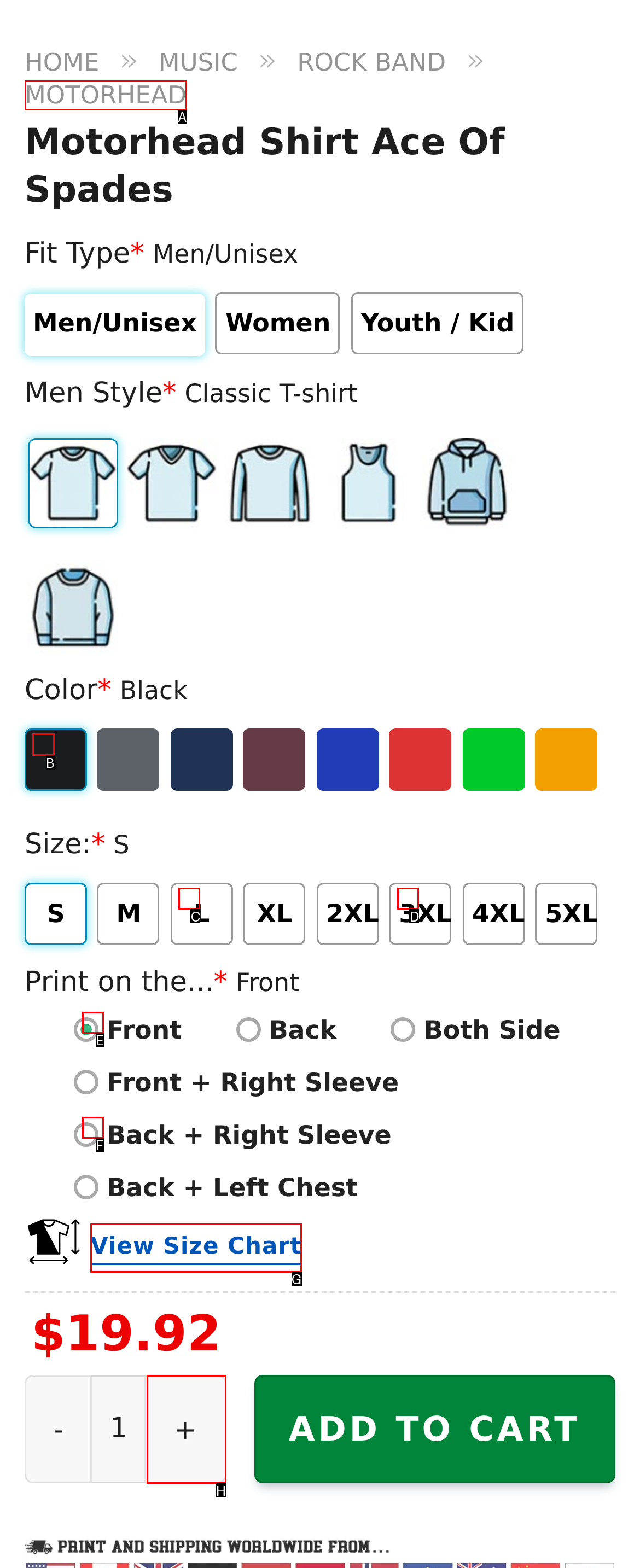Tell me the correct option to click for this task: Select 'Black' color
Write down the option's letter from the given choices.

B